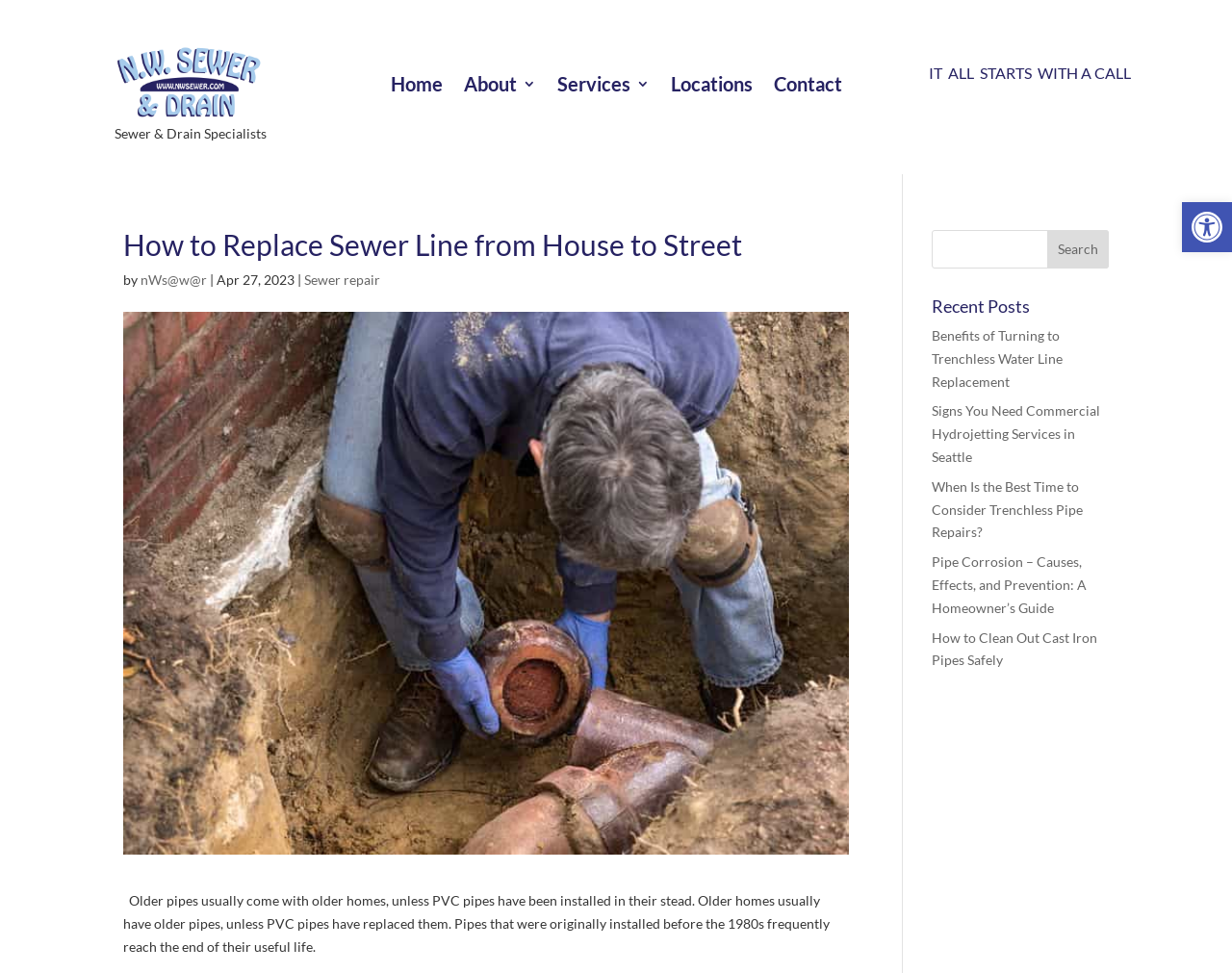Kindly determine the bounding box coordinates for the clickable area to achieve the given instruction: "Call the phone number".

[0.754, 0.095, 0.834, 0.113]